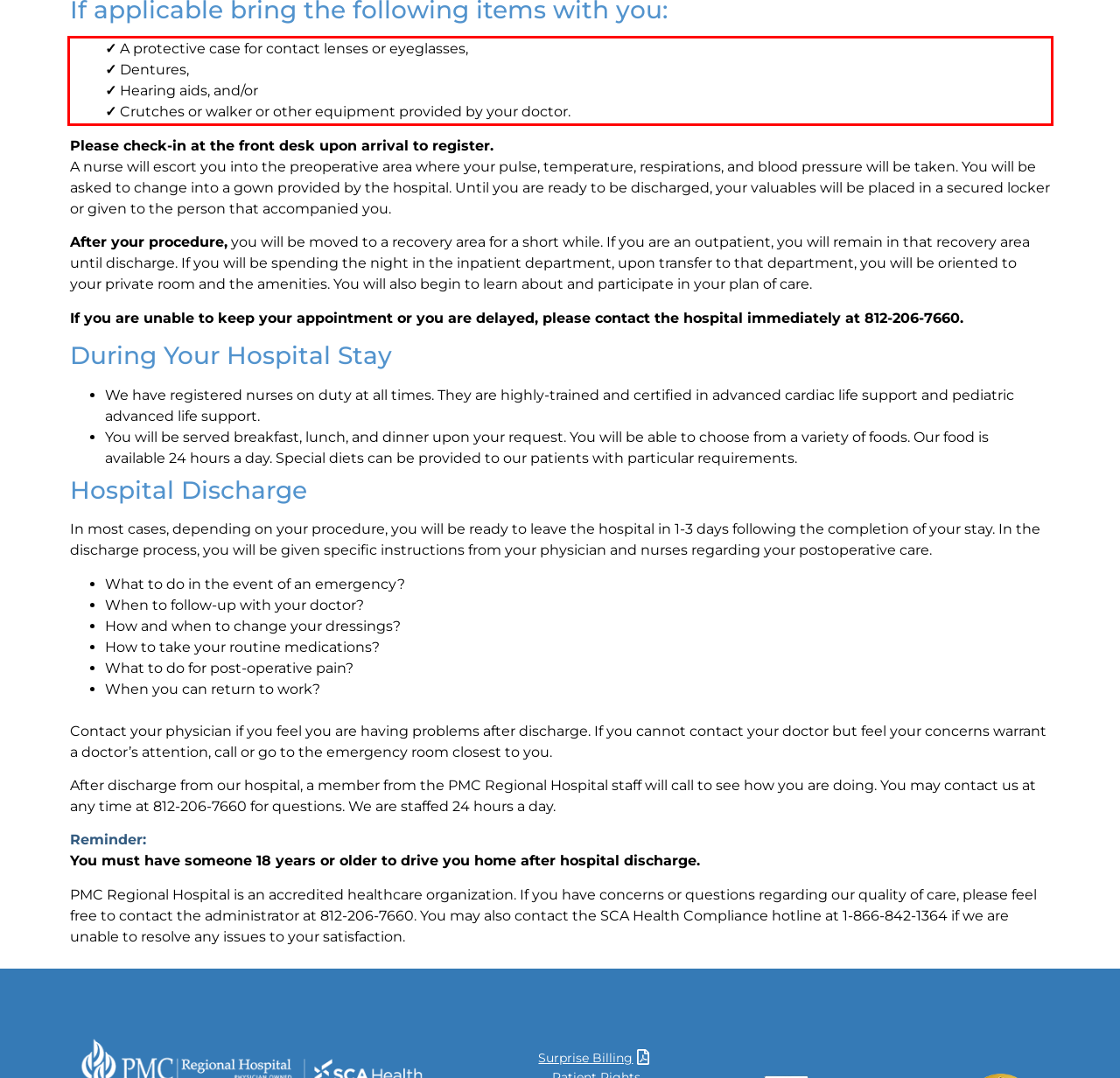Review the screenshot of the webpage and recognize the text inside the red rectangle bounding box. Provide the extracted text content.

✓ A protective case for contact lenses or eyeglasses, ✓ Dentures, ✓ Hearing aids, and/or ✓ Crutches or walker or other equipment provided by your doctor.